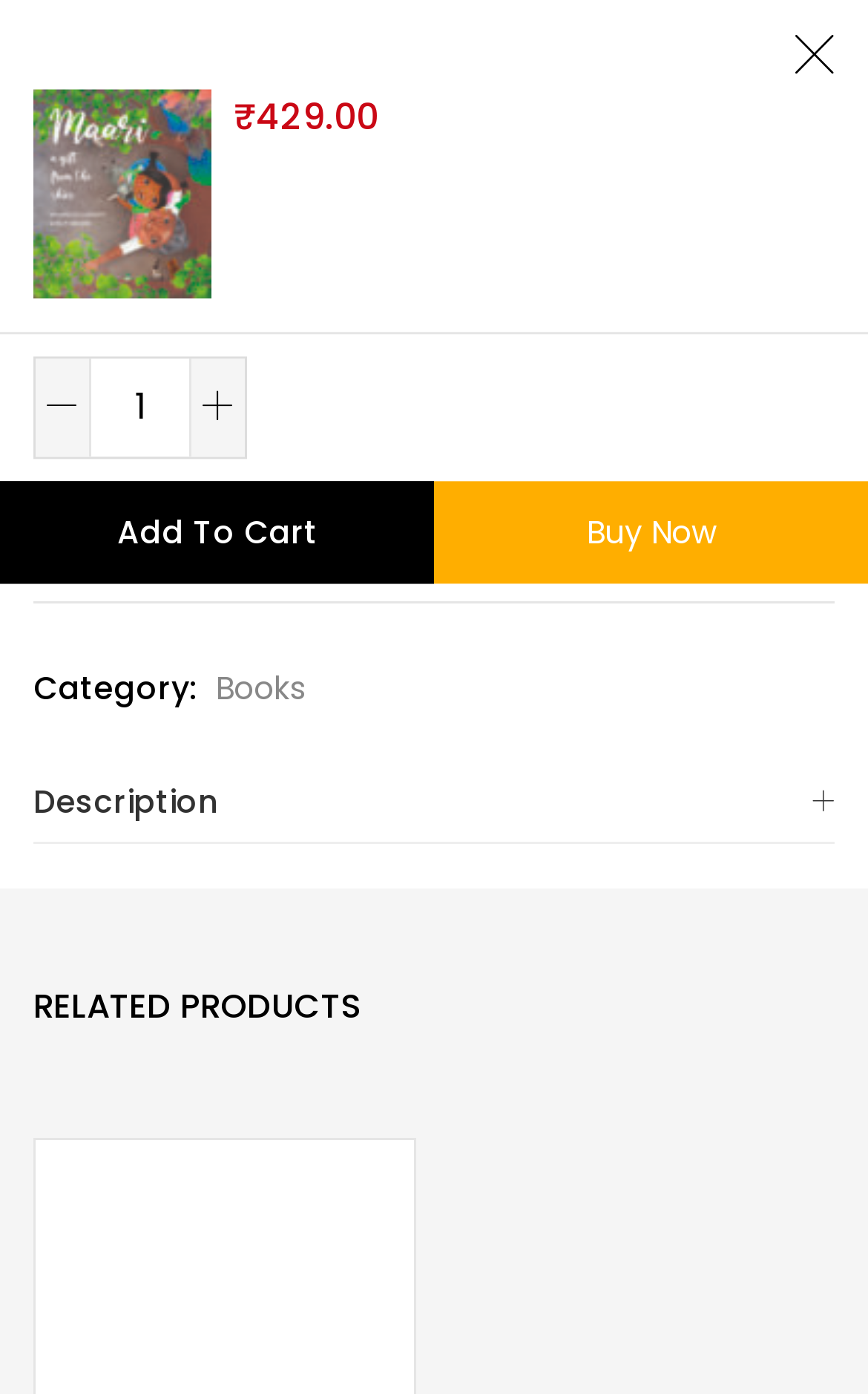Find the bounding box coordinates for the area that should be clicked to accomplish the instruction: "Buy now".

[0.5, 0.345, 1.0, 0.419]